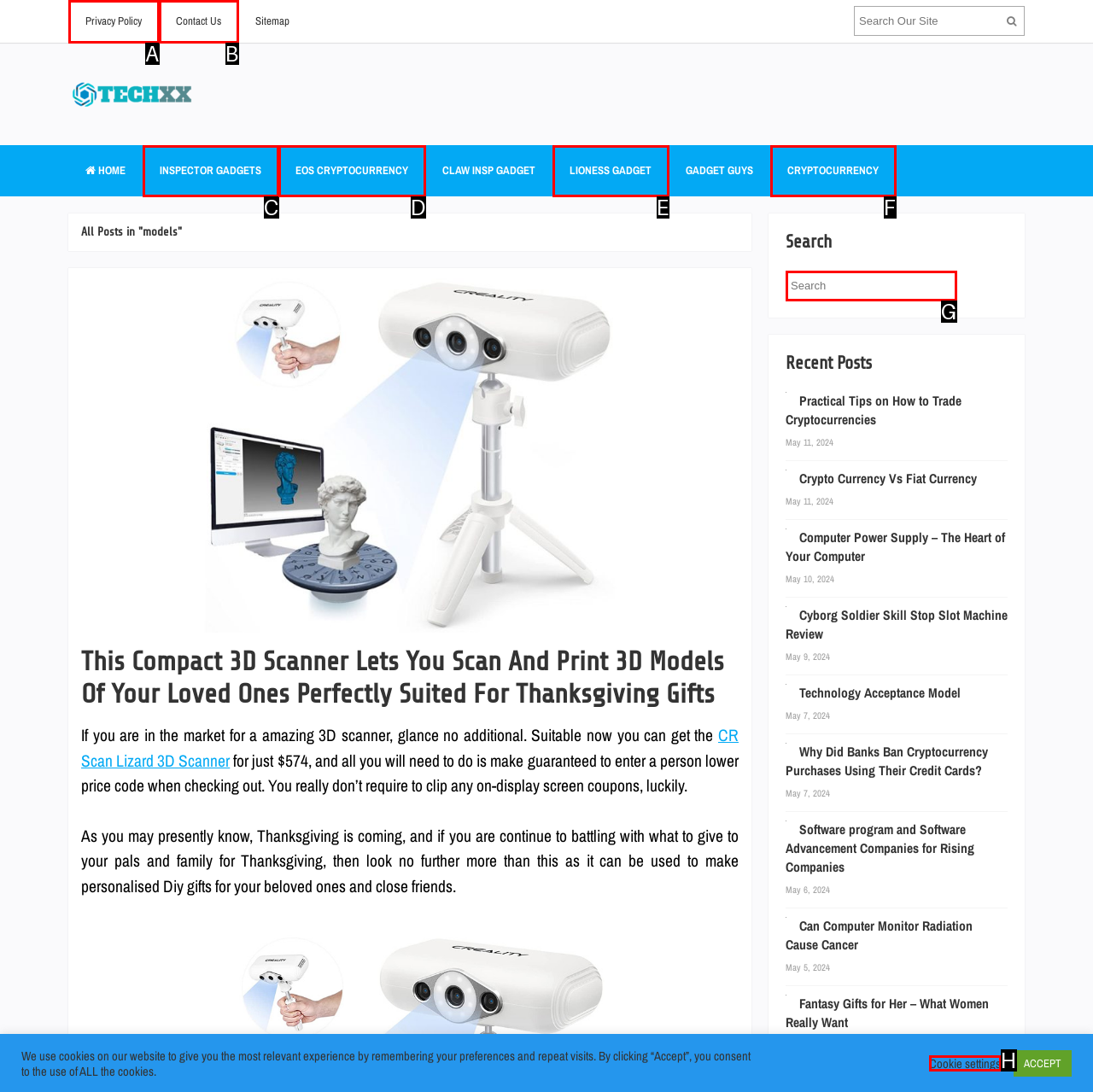Identify which HTML element aligns with the description: Reply
Answer using the letter of the correct choice from the options available.

None